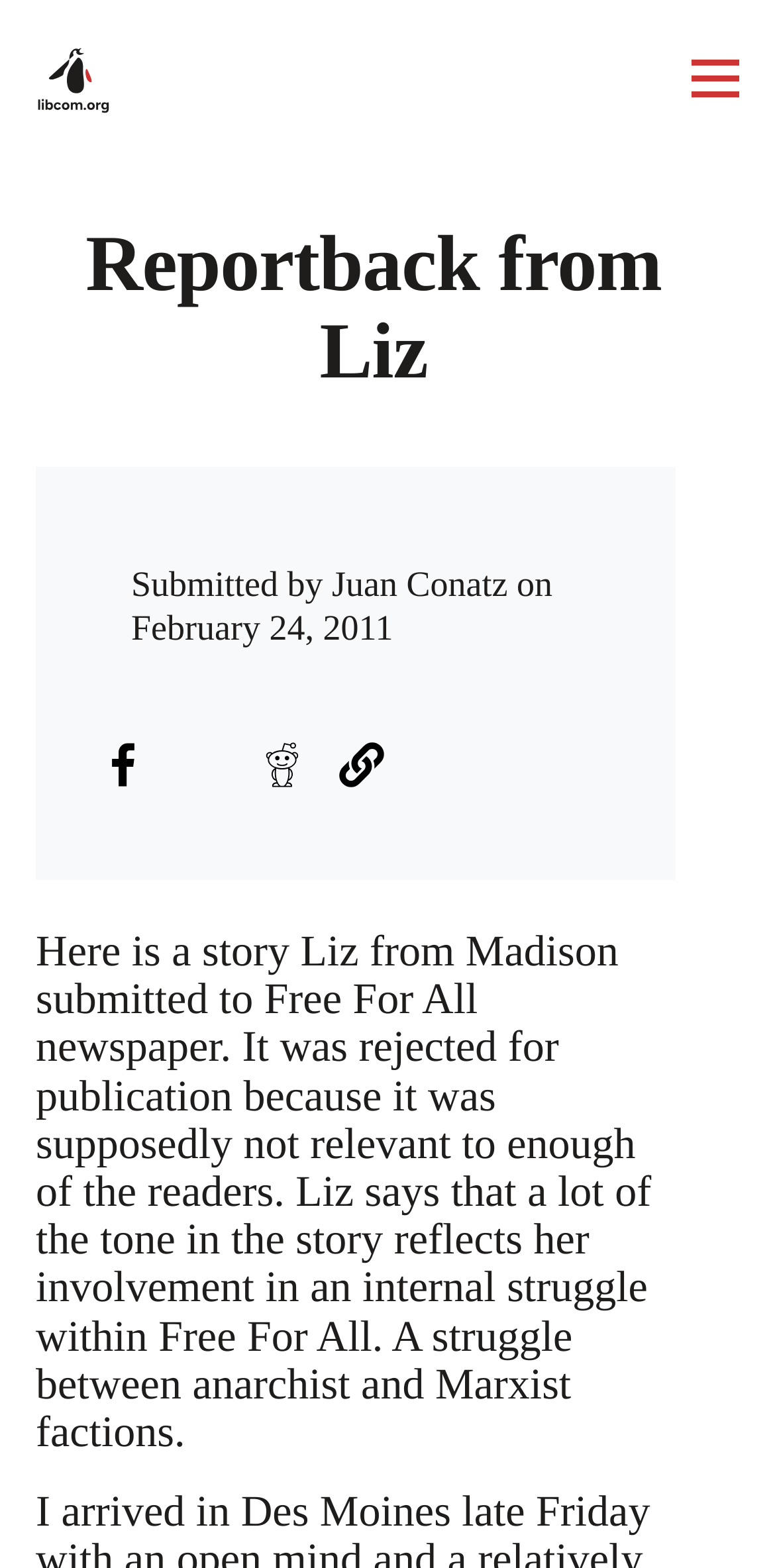What is the purpose of the 'Share to Facebook' button?
Look at the image and respond with a single word or a short phrase.

To share the report on Facebook